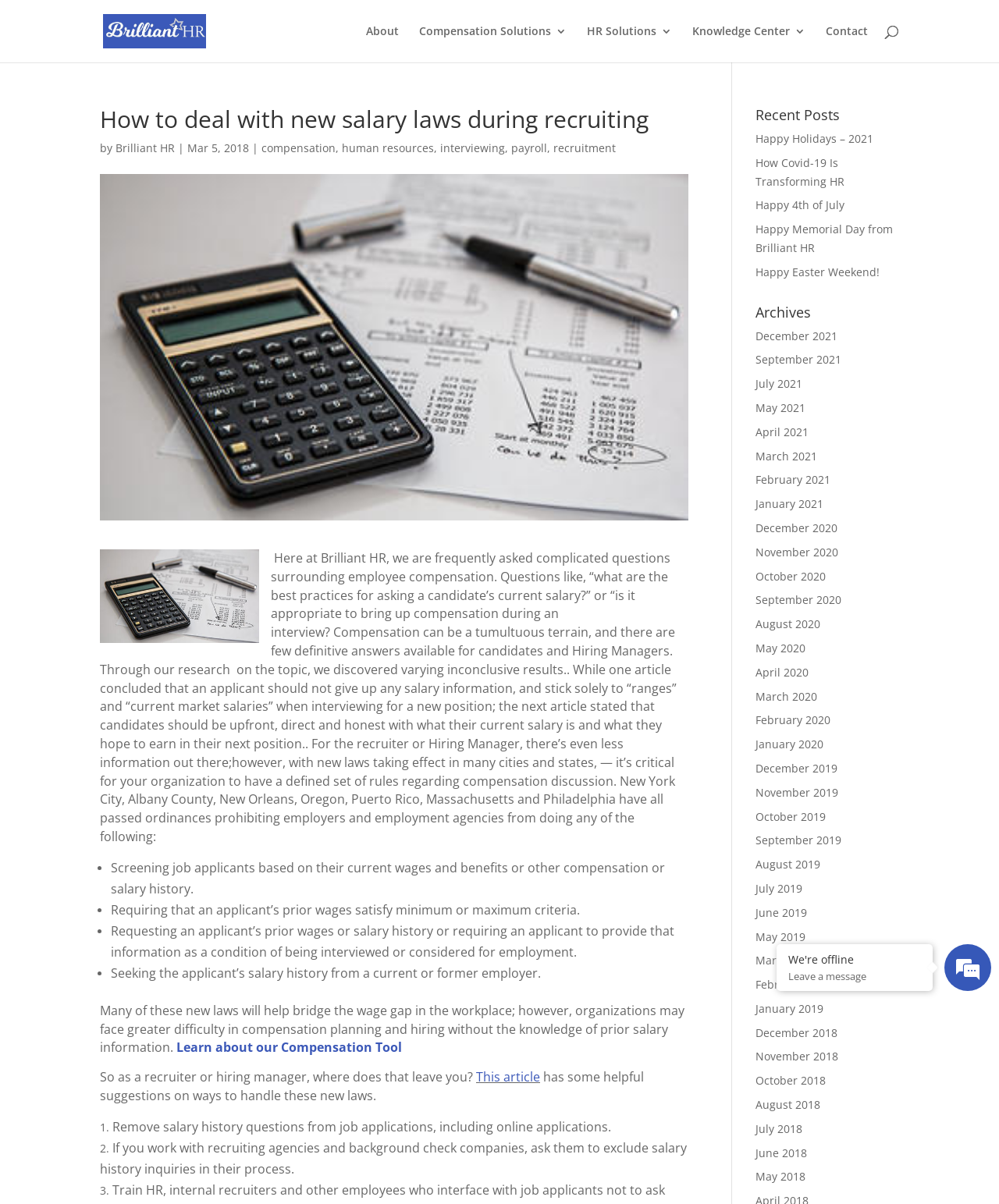What is suggested to remove from job applications?
Use the information from the image to give a detailed answer to the question.

The article suggests that recruiters and hiring managers should 'Remove salary history questions from job applications, including online applications' in order to comply with the new laws.